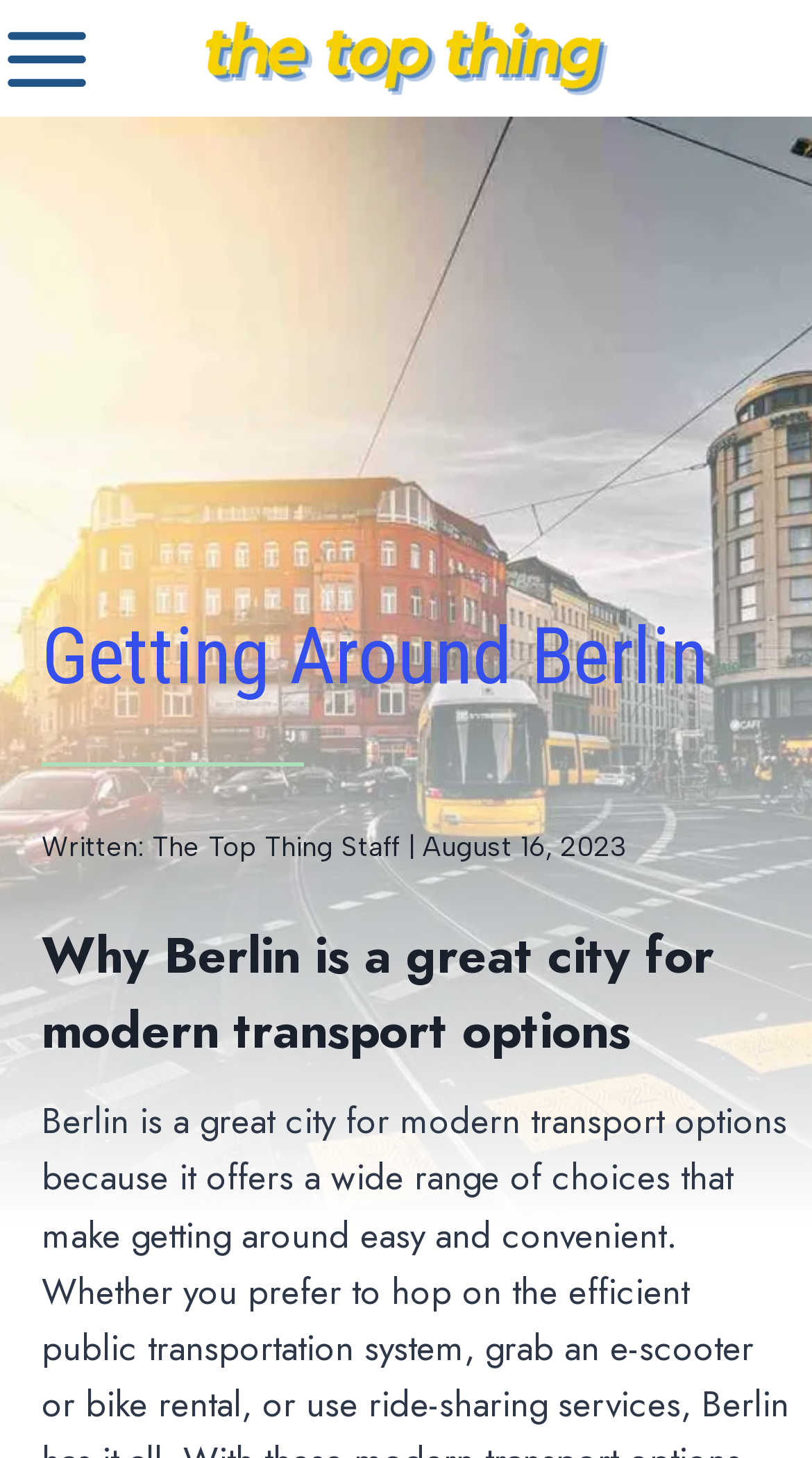Who wrote the article?
Based on the image, provide your answer in one word or phrase.

The Top Thing Staff